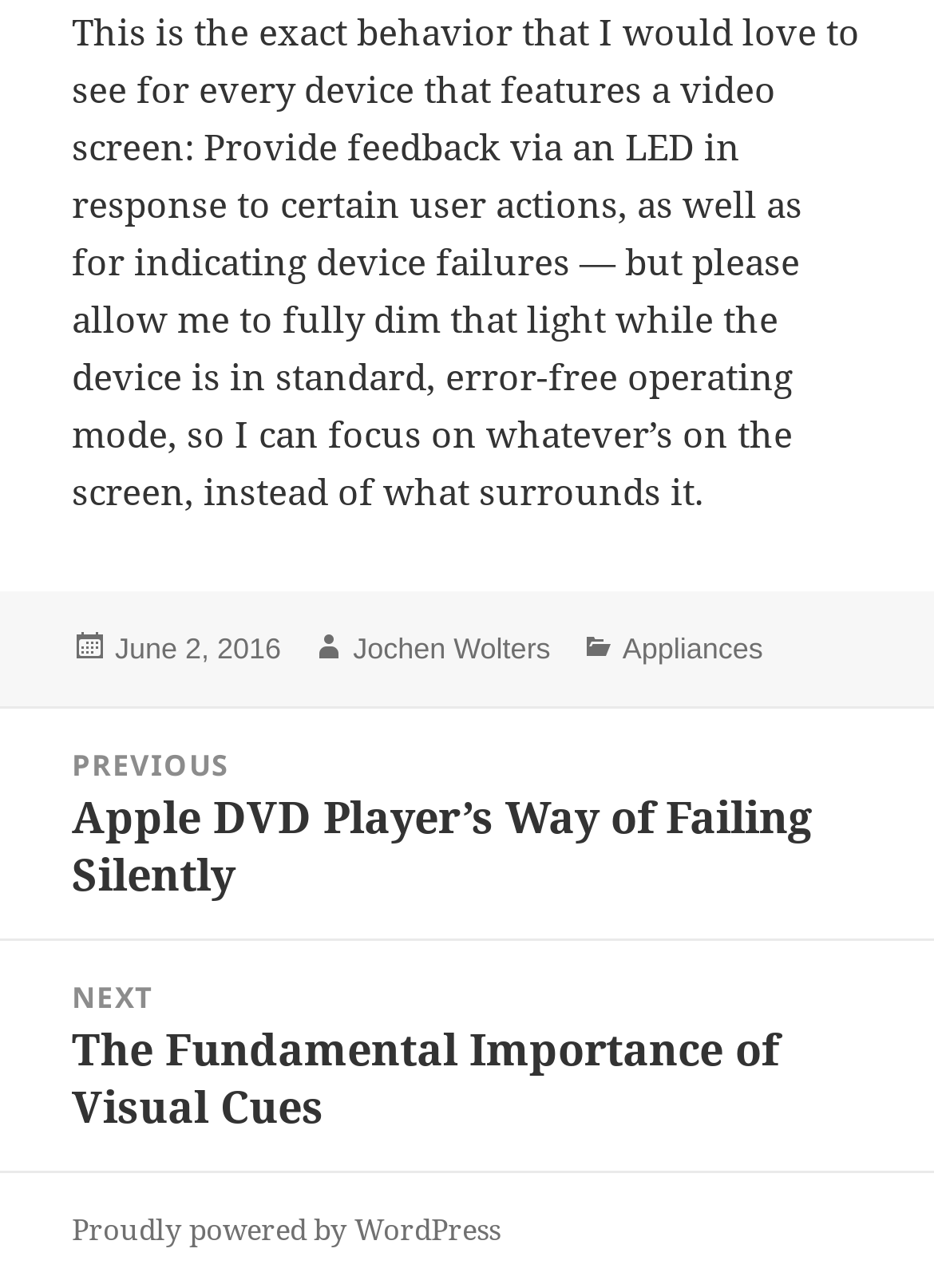What is the title of the previous post?
Look at the image and respond with a one-word or short phrase answer.

Apple DVD Player’s Way of Failing Silently